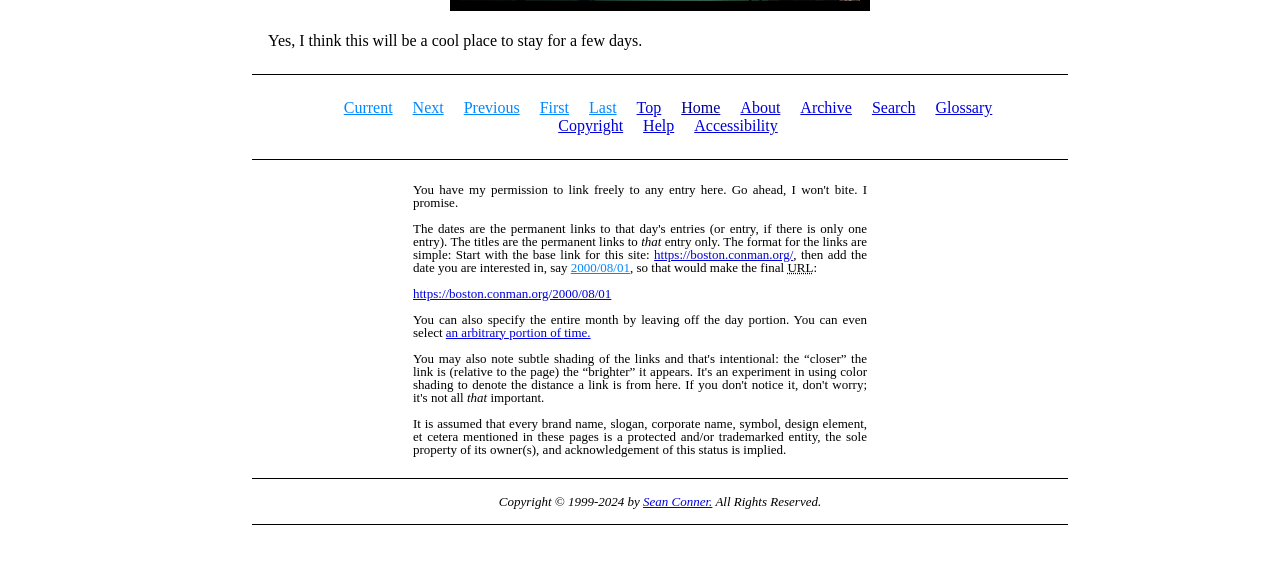Could you specify the bounding box coordinates for the clickable section to complete the following instruction: "search for something"?

None